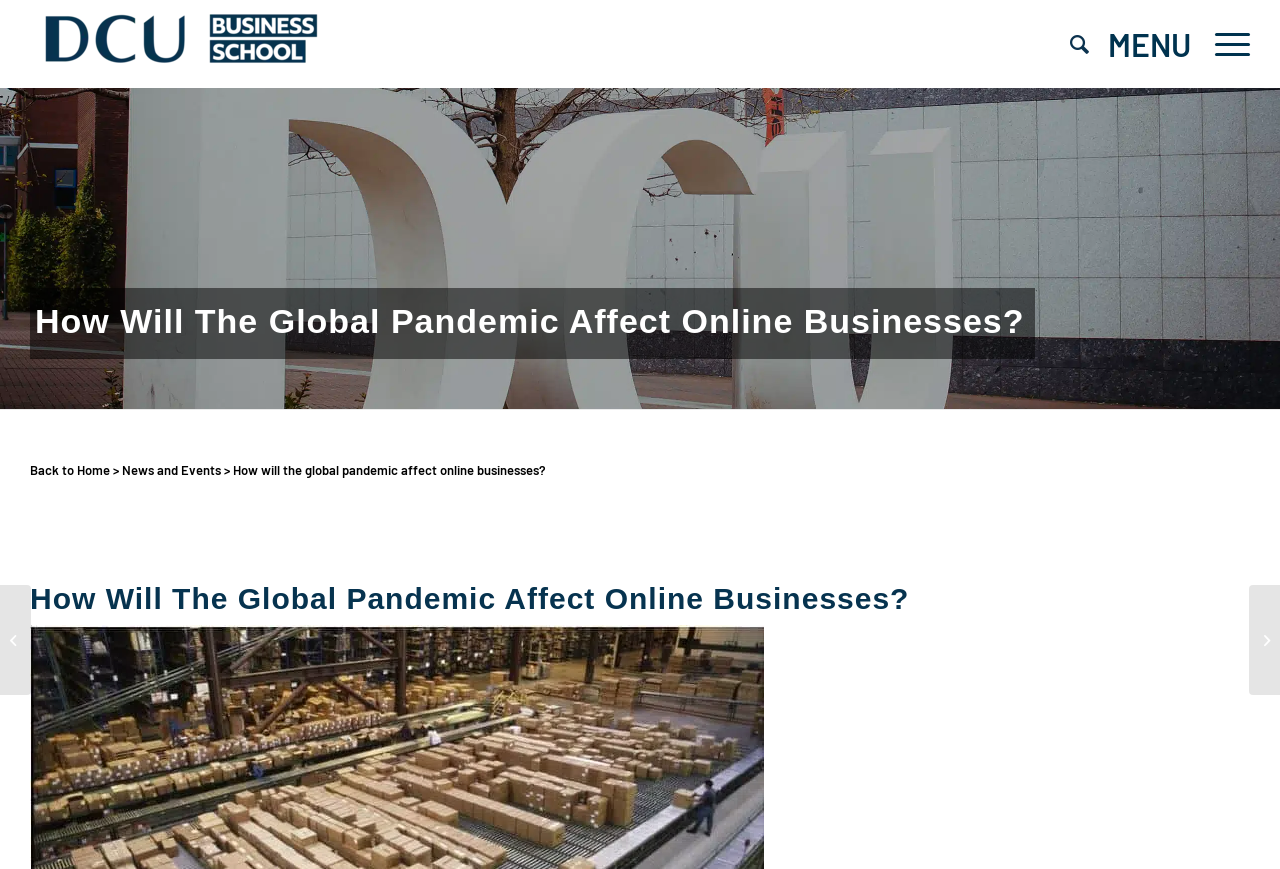Provide an in-depth caption for the webpage.

The webpage is about the impact of the coronavirus on online businesses, with a focus on the global pandemic's effects. At the top left, there is a link to "DCU Business School" accompanied by an image with the same name. On the top right, there are two links, "Search" and "Menu". 

Below the top section, there is a main content area that spans almost the entire width of the page. Within this area, there is a heading that reads "How Will The Global Pandemic Affect Online Businesses?" positioned near the top. 

Further down, there are three links in a row: "Back to Home", "News and Events", and a link with the same title as the webpage. These links are followed by another heading with the same title as the webpage, which is positioned near the middle of the page.

On the left side, there is a link to an article titled "How to cope with self-isolation and quarantine download 3", accompanied by a table and an image with the same title. On the right side, there is a link to another article titled "DCU Business School Two New Open Access Books Provide a Roadmap for the Internet of Things".